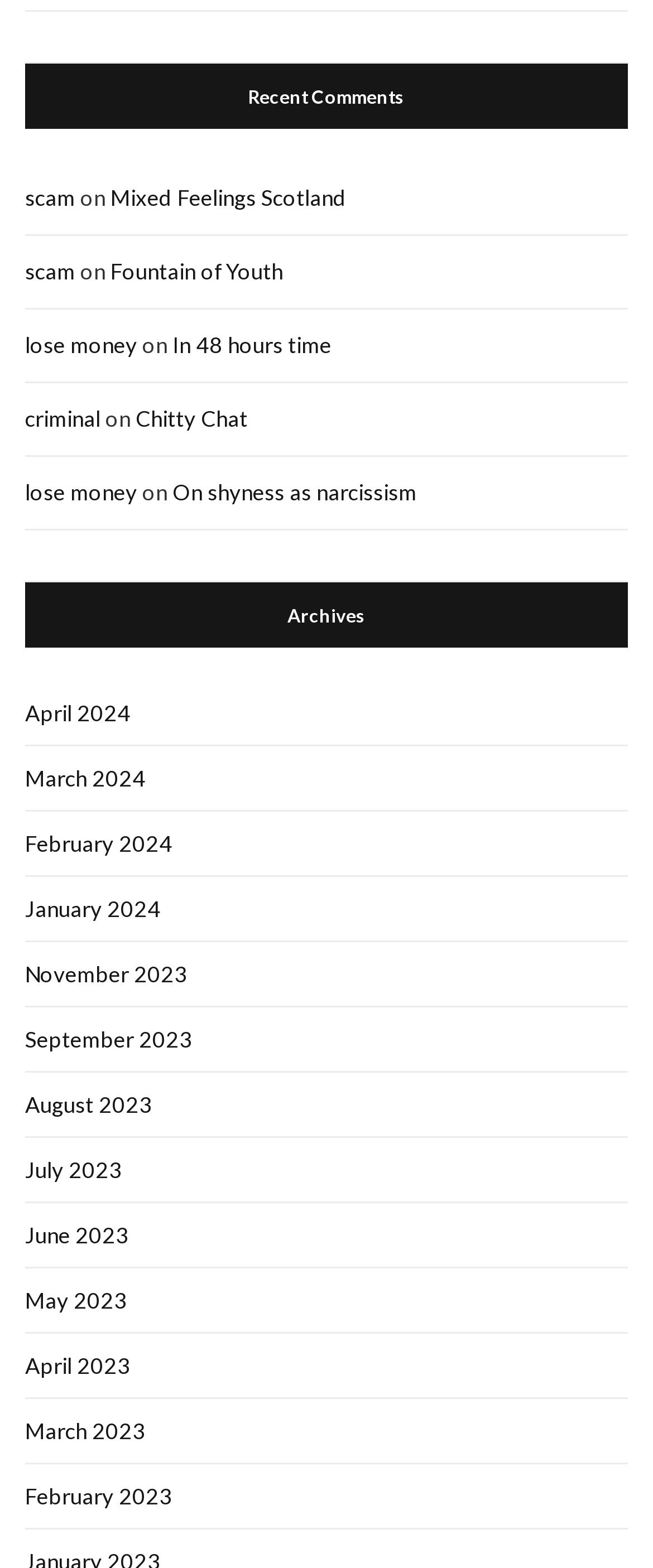Locate the bounding box coordinates of the element that should be clicked to execute the following instruction: "view recent comments".

[0.038, 0.04, 0.962, 0.082]